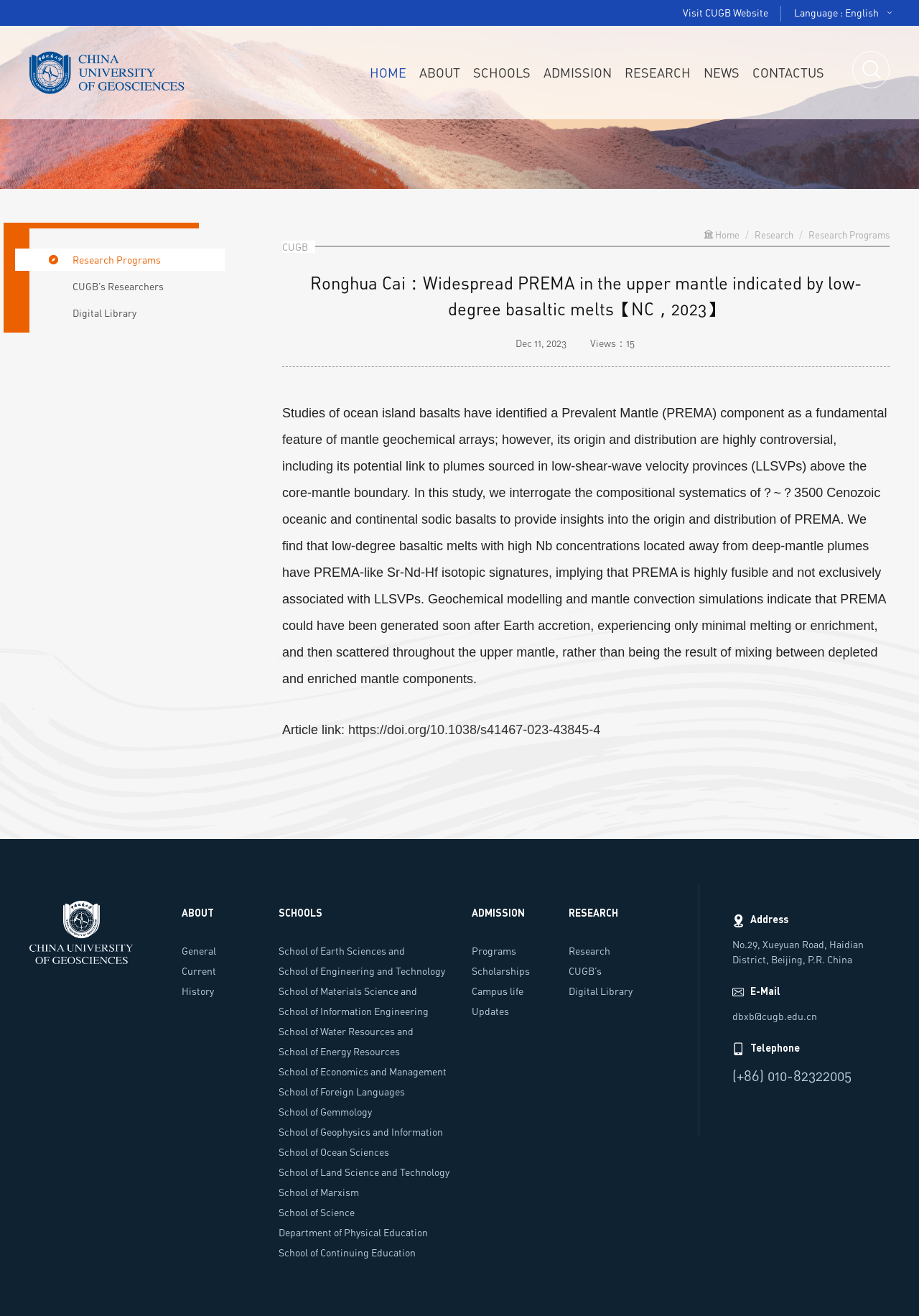Provide the bounding box coordinates of the area you need to click to execute the following instruction: "Learn about School of Earth Sciences and Resources".

[0.303, 0.715, 0.491, 0.745]